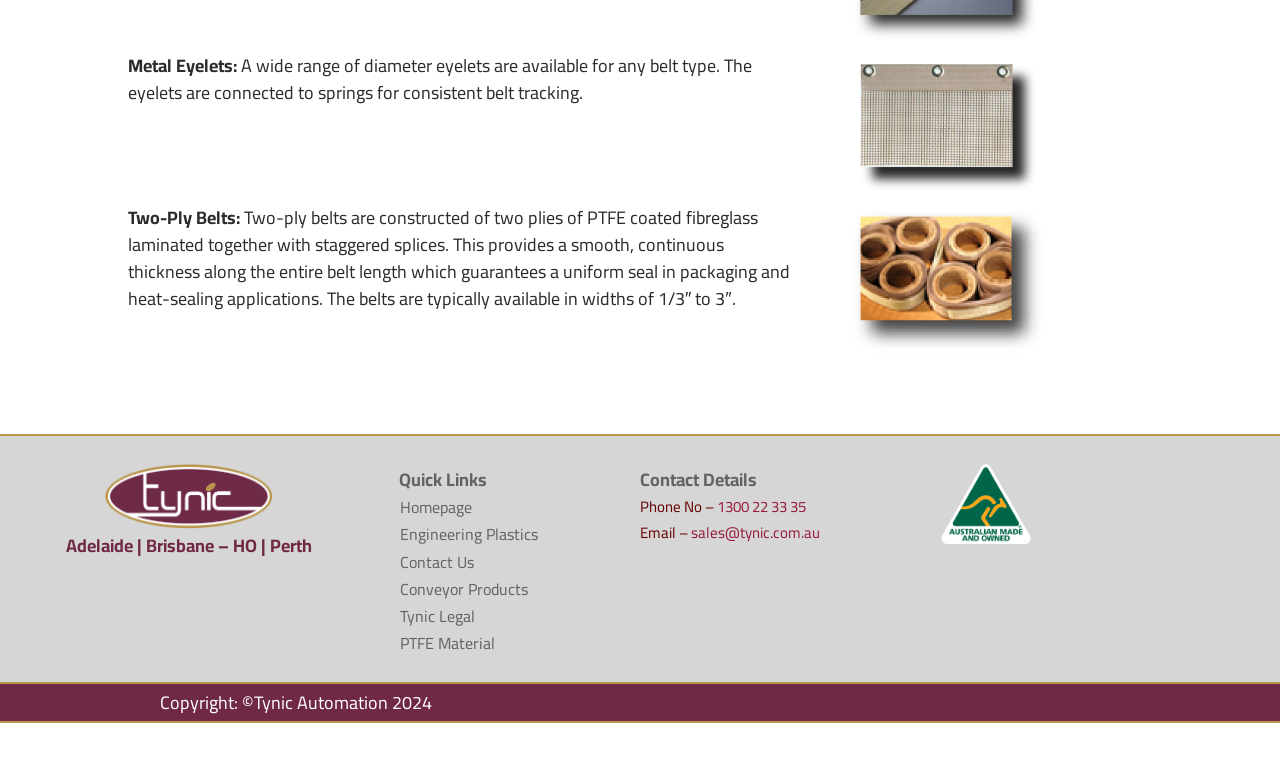From the details in the image, provide a thorough response to the question: What is the company name mentioned in the webpage?

This question can be answered by looking at the image element [201] which contains the company name 'eye Tynic Automation'.